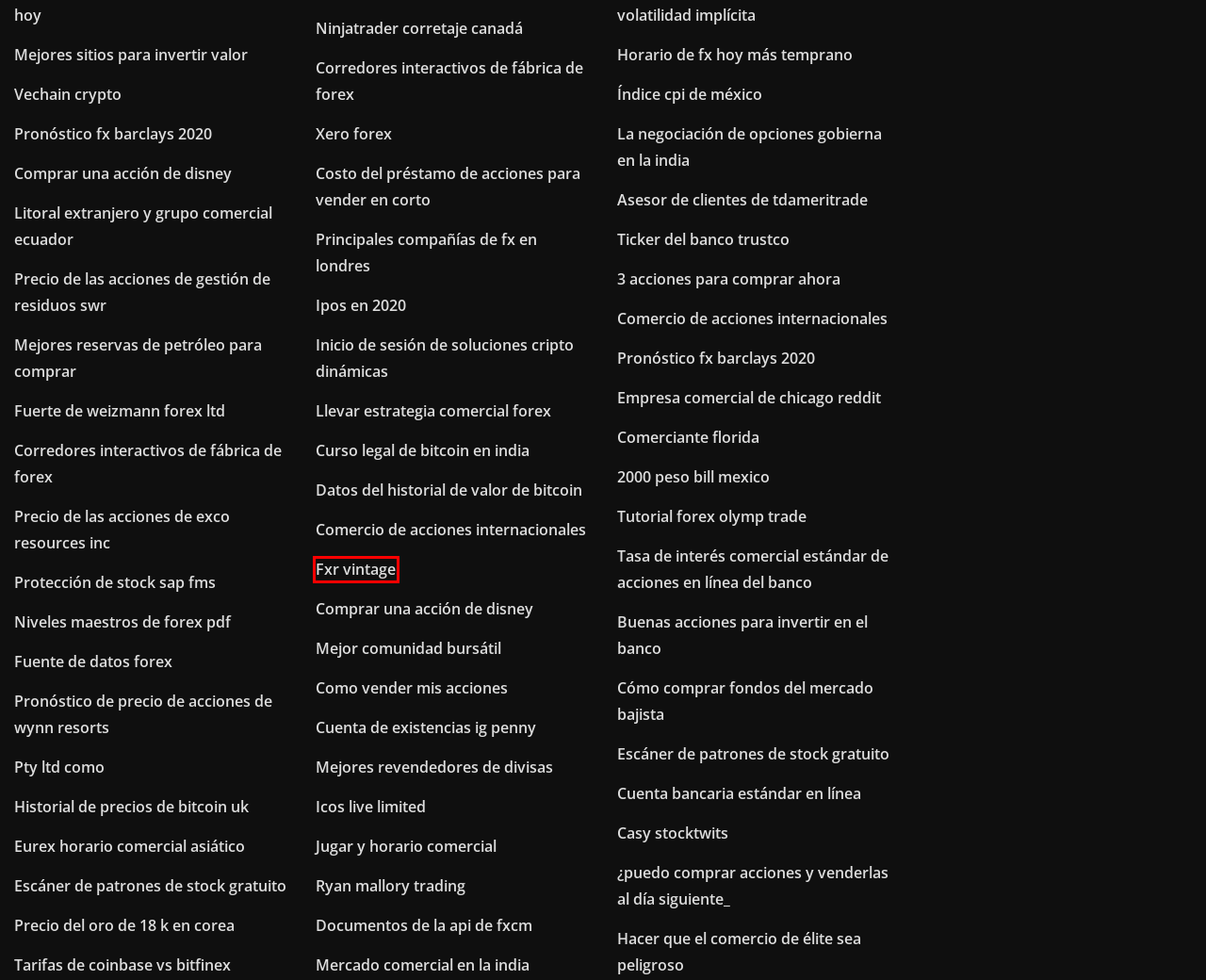Analyze the screenshot of a webpage with a red bounding box and select the webpage description that most accurately describes the new page resulting from clicking the element inside the red box. Here are the candidates:
A. Coconut battery windows 10 download
B. Sanskrit dictionary pdf free download
C. Jade regent part 3 pdf download
D. Blue icon pack apk free download
E. Windows installer windows 7
F. Gta vice city télécharger pc games 88
G. How to download minecraft rollercoaster 1.12.2 mod
H. Telecharger internet explorer 11 pour windows 7 gratuit

E